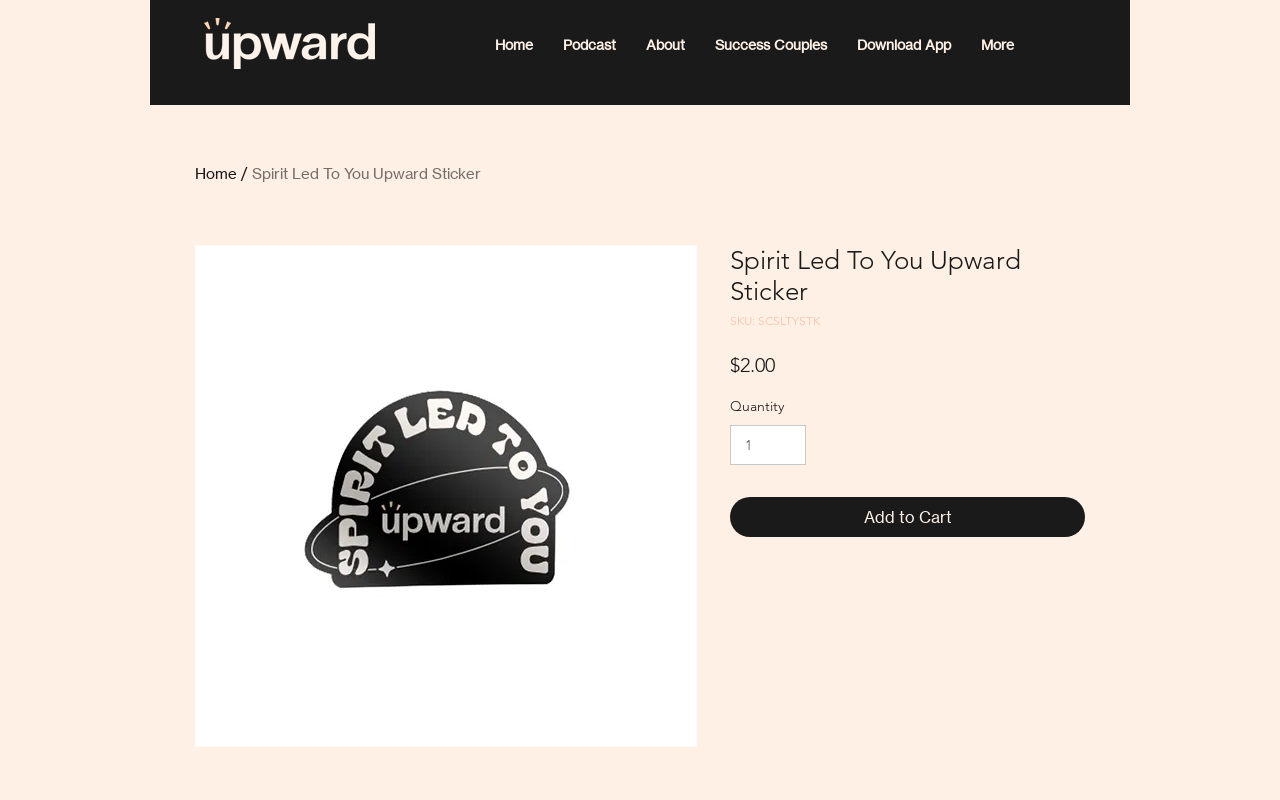How many navigation links are there?
Answer briefly with a single word or phrase based on the image.

6